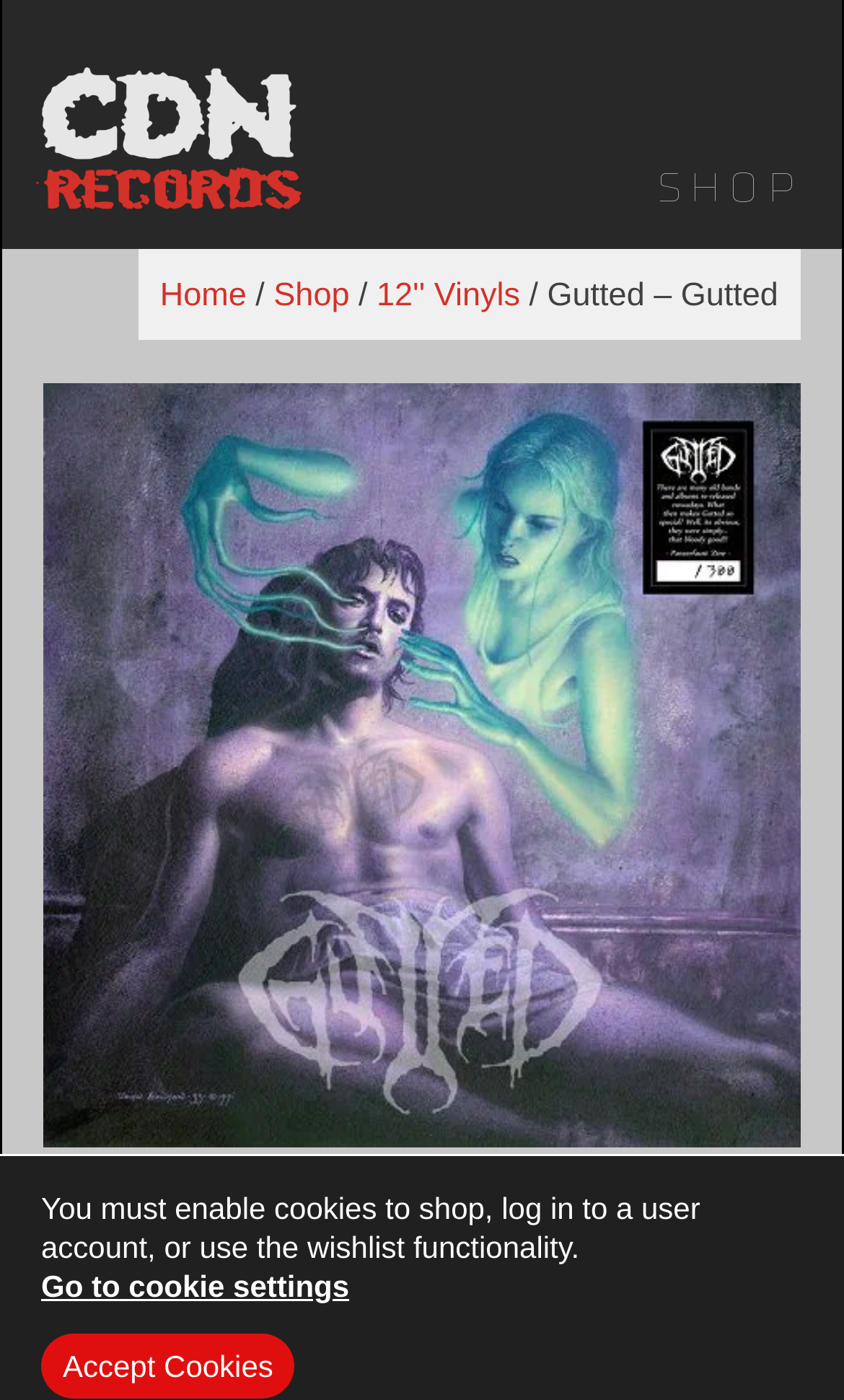What is the price of the product?
Use the image to answer the question with a single word or phrase.

$25.00 CAD